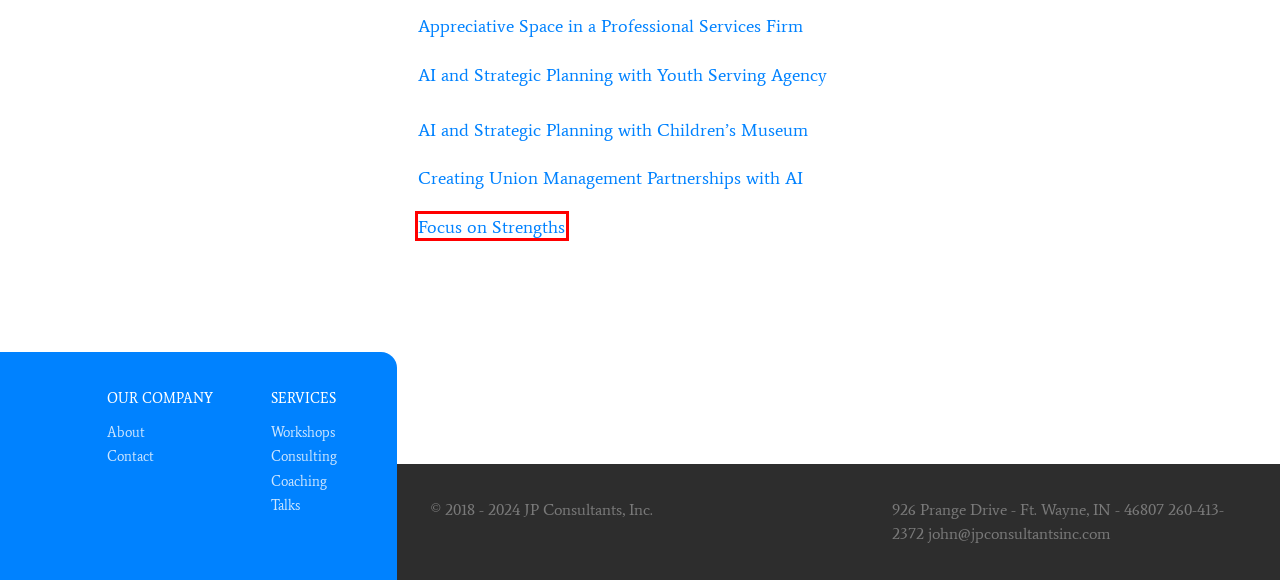You’re provided with a screenshot of a webpage that has a red bounding box around an element. Choose the best matching webpage description for the new page after clicking the element in the red box. The options are:
A. Appreciative Space in a Professional Services Company : JP Consultants
B. Home : JP Consultants
C. Contact : JP Consultants
D. Talk about your Tesla or whatever brings you to life : JP Consultants
E. Workshops : JP Consultants
F. Focus on Strengths : JP Consultants
G. Coaching : JP Consultants
H. Appreciative Inquiry and Strategic Planning at a Children's Museum : JP Consultants

F